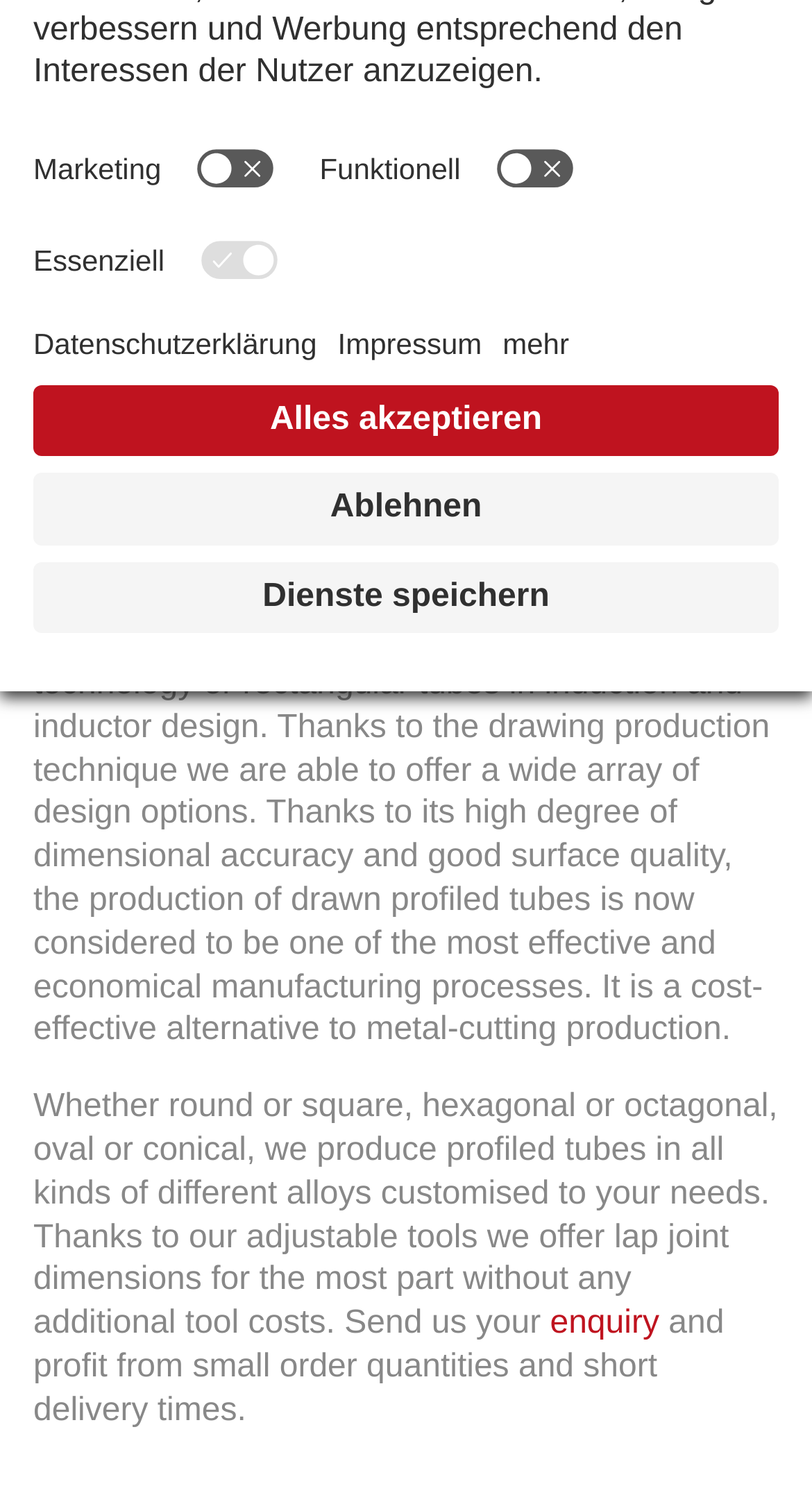Predict the bounding box of the UI element based on the description: "Profiled tubes". The coordinates should be four float numbers between 0 and 1, formatted as [left, top, right, bottom].

[0.041, 0.025, 0.959, 0.078]